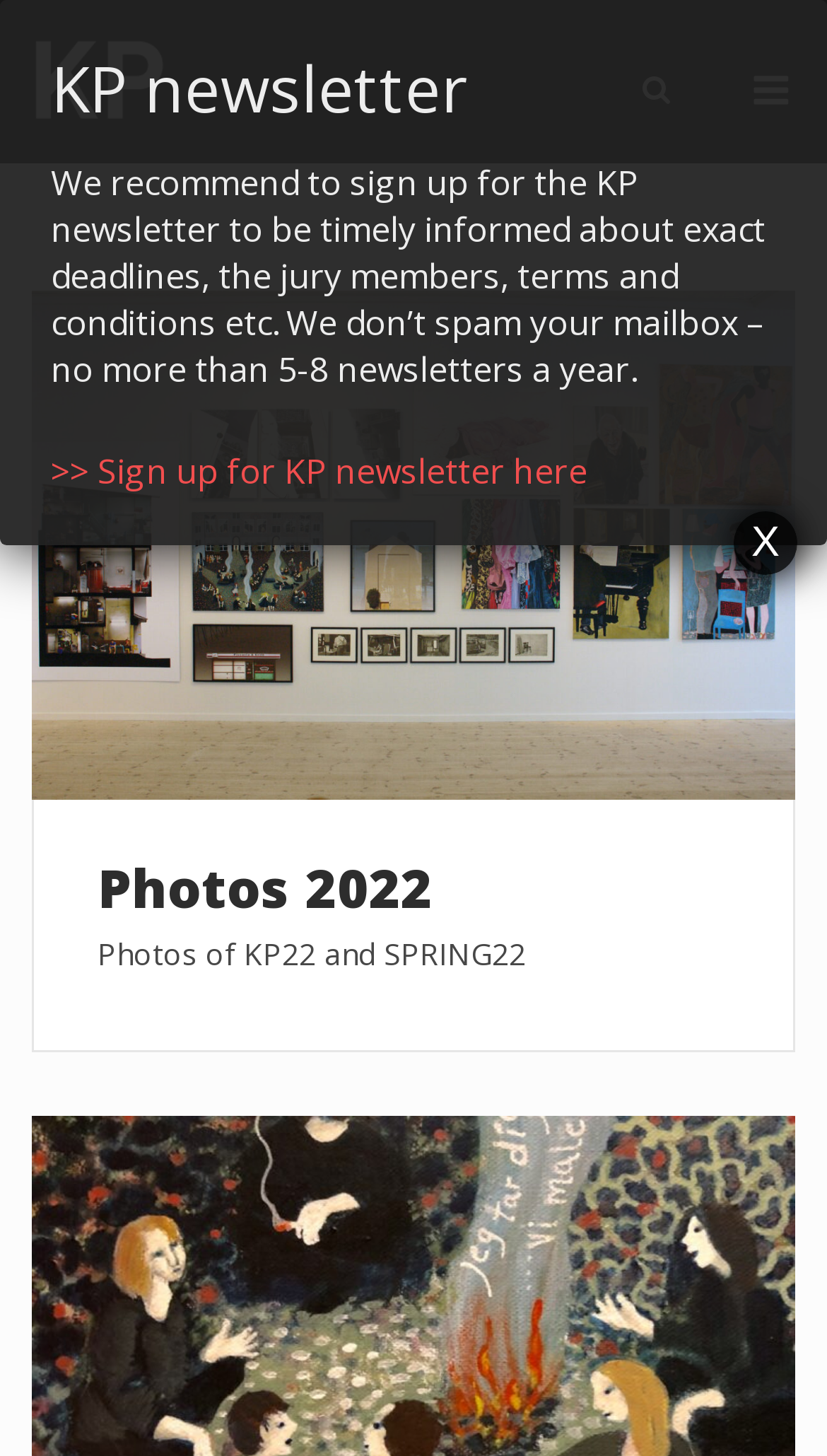What is the purpose of the KP newsletter?
Using the image as a reference, give a one-word or short phrase answer.

To be timely informed about deadlines, jury members, terms, and conditions